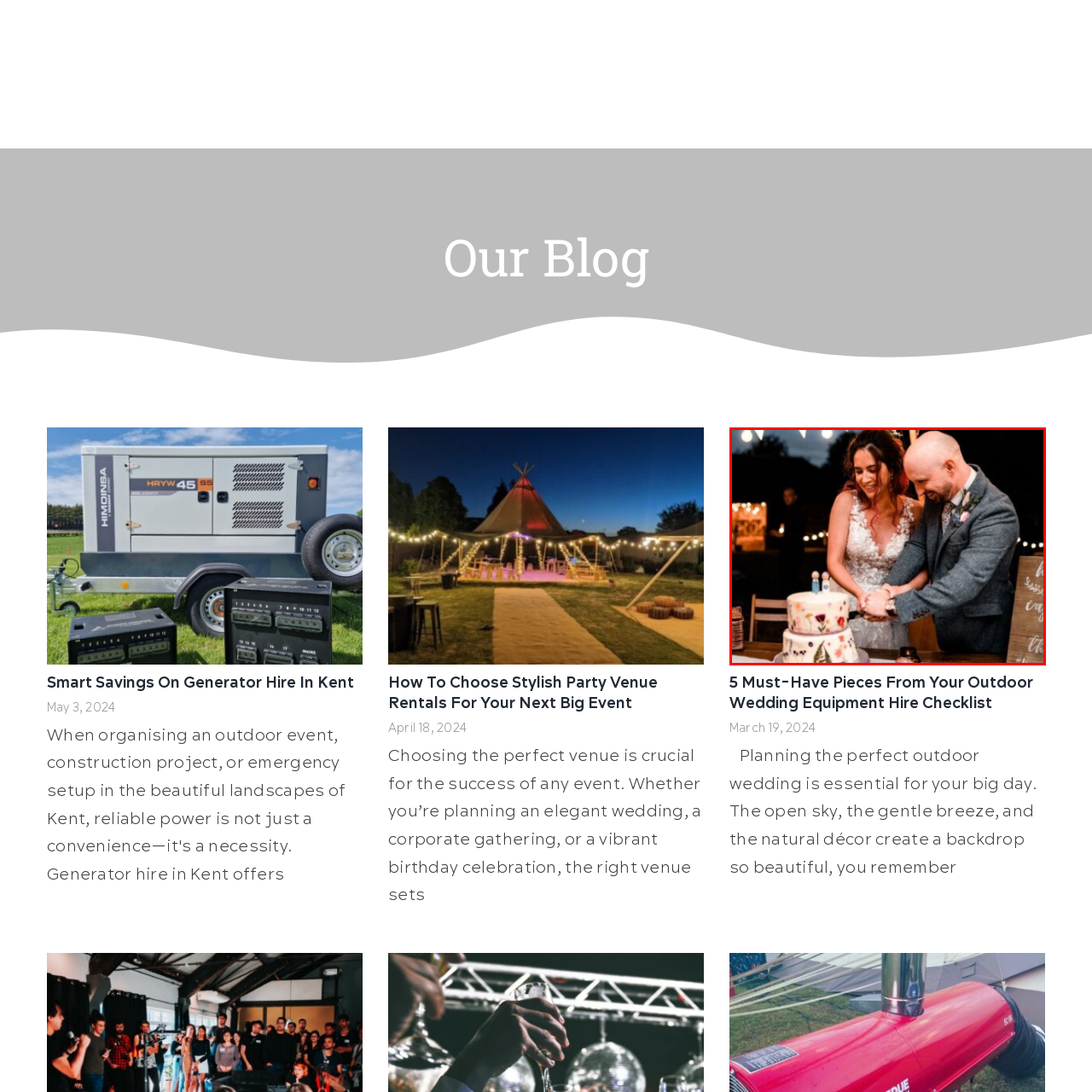What is the cake decorated with?
Examine the content inside the red bounding box in the image and provide a thorough answer to the question based on that visual information.

The multi-tiered cake is adorned with delicate floral decorations, which adds to the romantic and celebratory atmosphere of the wedding occasion, symbolizing the sweetness of the couple's union.